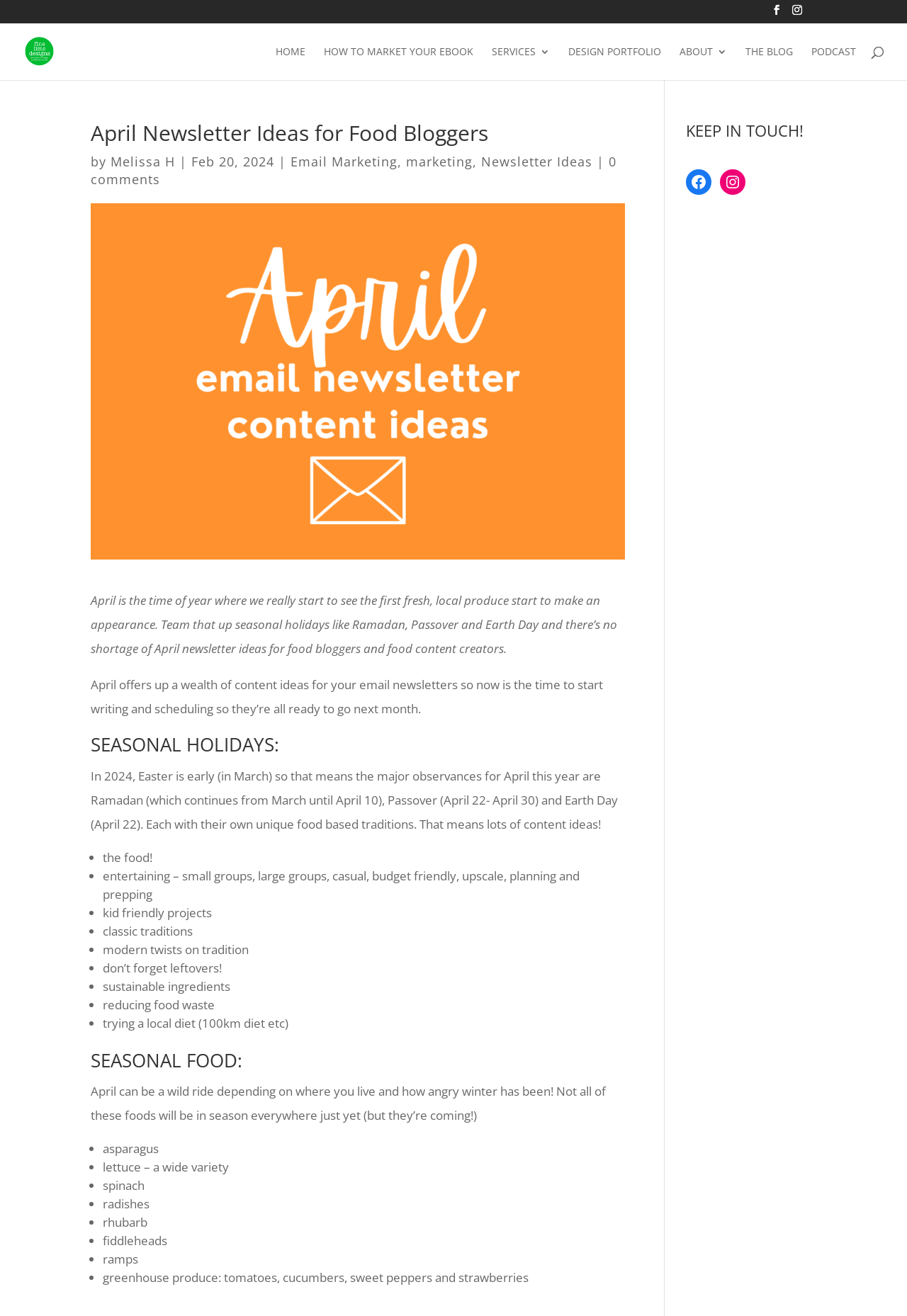Pinpoint the bounding box coordinates of the area that must be clicked to complete this instruction: "Check out the 'PODCAST' page".

[0.895, 0.035, 0.944, 0.061]